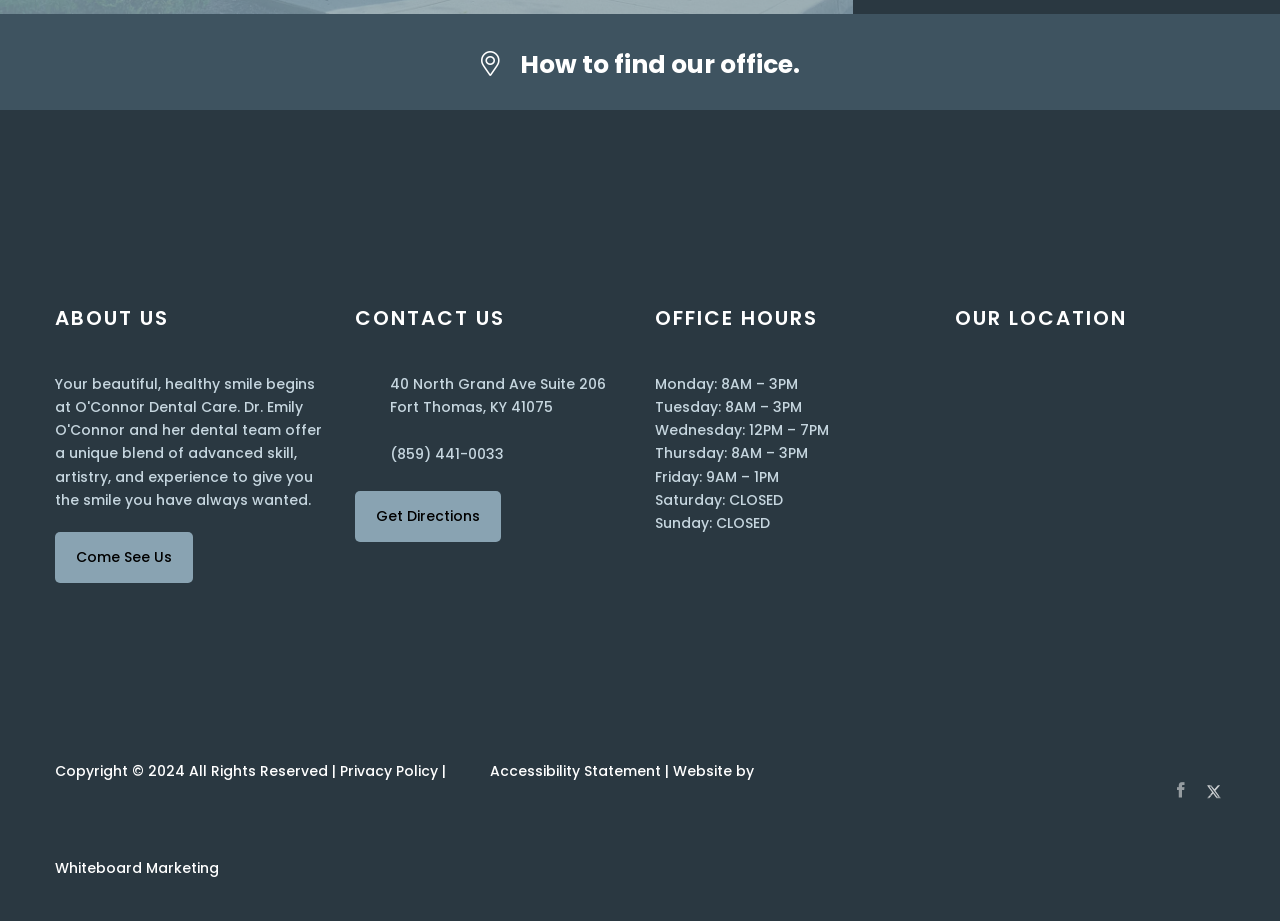Could you specify the bounding box coordinates for the clickable section to complete the following instruction: "View office hours"?

[0.512, 0.33, 0.723, 0.361]